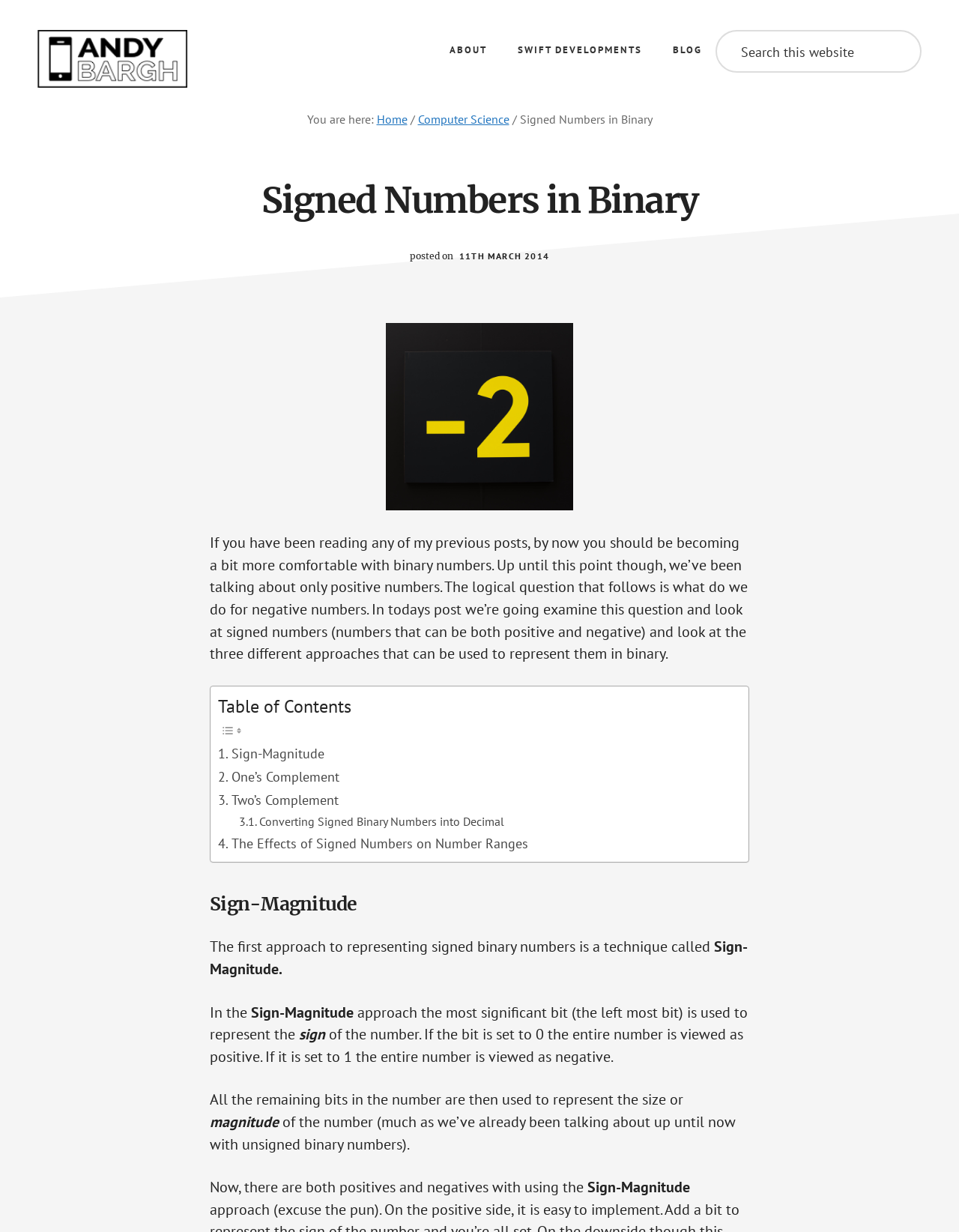Detail the various sections and features present on the webpage.

This webpage is about signed numbers in binary, specifically exploring the representation of negative numbers in binary. At the top, there are two links to skip to main content and footer, followed by a link to the website's homepage, ANDYBARGH.COM, and a static text describing the website as "Exploring the World of Swift and iOS Development". 

Below this, there is a navigation menu with links to "ABOUT", "SWIFT DEVELOPMENTS", "BLOG", and a search bar. 

On the left side, there is a breadcrumb navigation showing the current page's location, with links to "Home" and "Computer Science". 

The main content of the page is divided into sections. The first section has a heading "Signed Numbers in Binary" and a static text describing the purpose of the post, which is to explore signed numbers in binary. There is also an image and a posted date "11TH MARCH 2014". 

Below this, there is a table of contents with links to different sections of the page, including "Sign-Magnitude", "One’s Complement", "Two’s Complement", "Converting Signed Binary Numbers into Decimal", and "The Effects of Signed Numbers on Number Ranges". 

The first section, "Sign-Magnitude", explains the approach of representing signed binary numbers using the most significant bit to represent the sign of the number. The text is divided into several paragraphs, with static texts explaining the concept in detail.